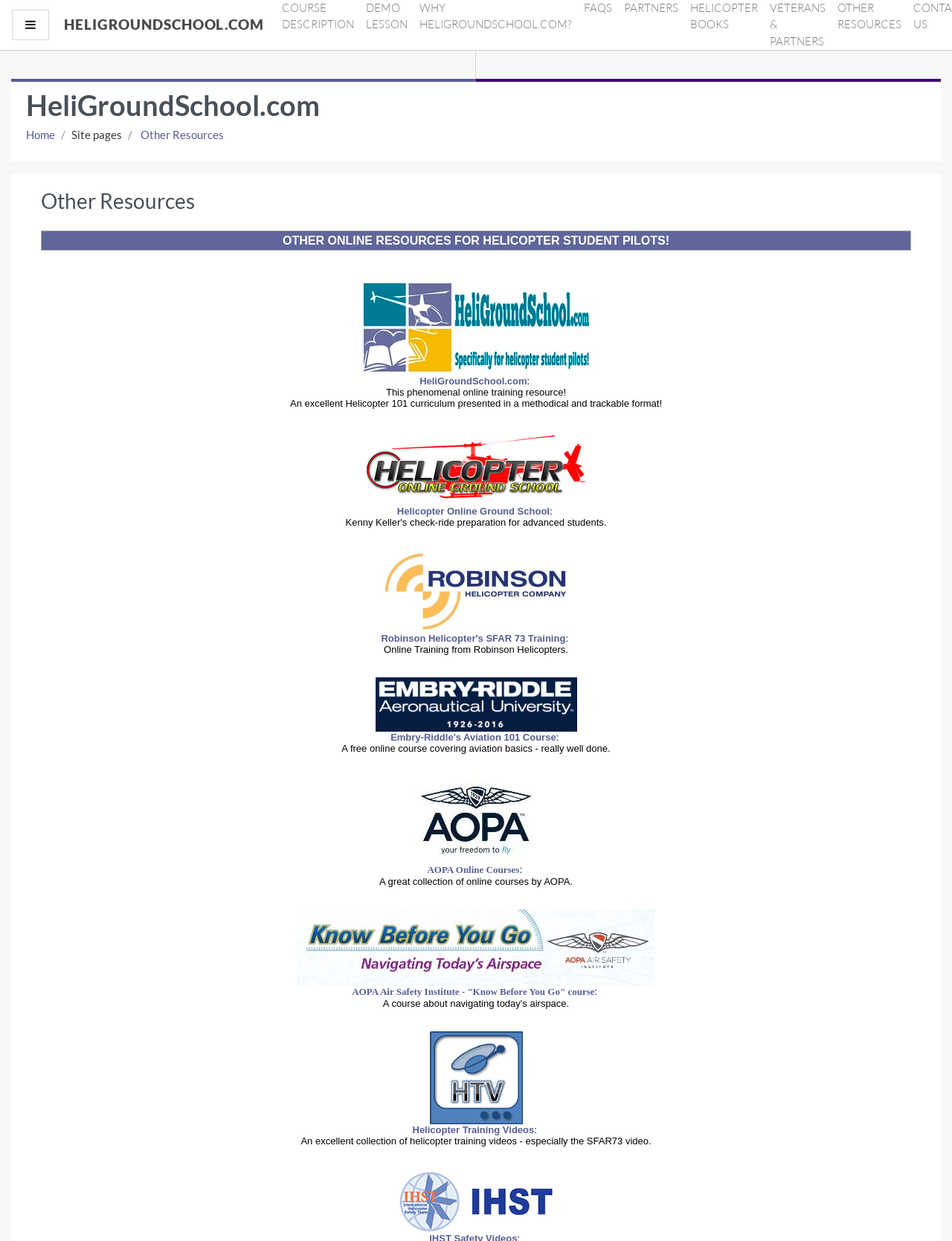Please determine the bounding box coordinates of the section I need to click to accomplish this instruction: "Click on the 'Home' link".

[0.027, 0.103, 0.058, 0.114]